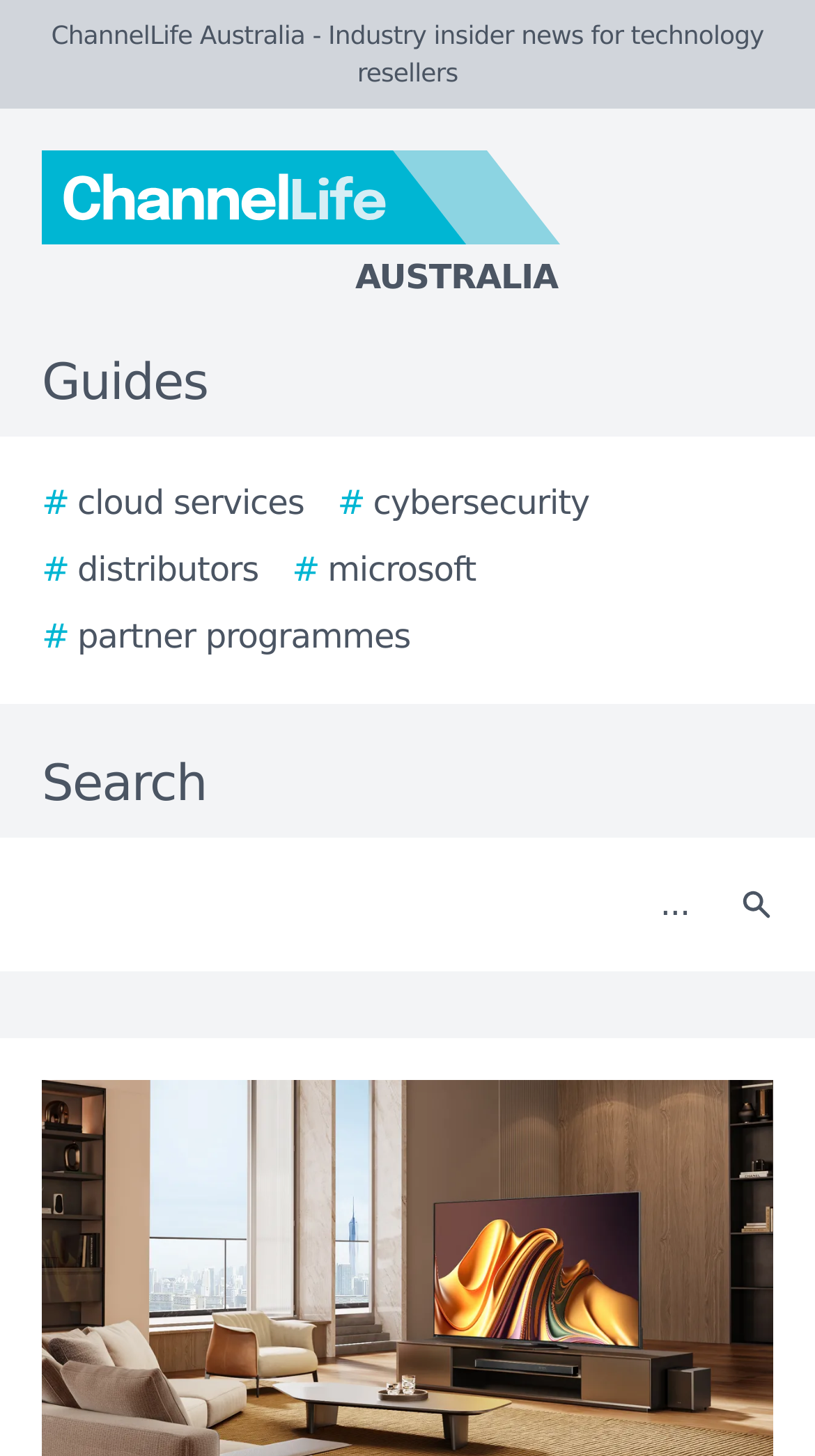Provide a single word or phrase to answer the given question: 
How many guides are mentioned?

1